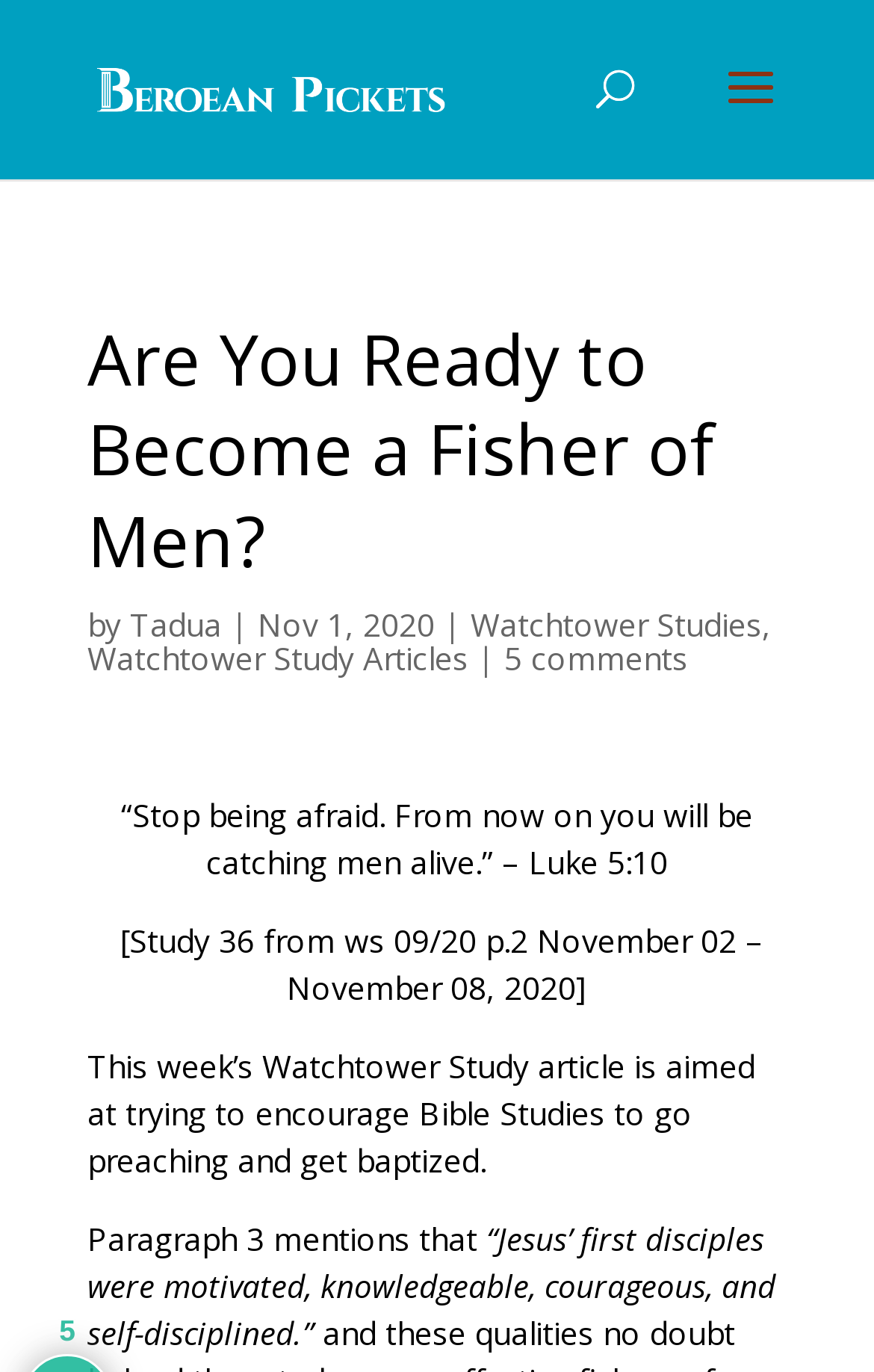Refer to the element description alt="Beroean Pickets - JW.org Reviewer" and identify the corresponding bounding box in the screenshot. Format the coordinates as (top-left x, top-left y, bottom-right x, bottom-right y) with values in the range of 0 to 1.

[0.11, 0.047, 0.51, 0.078]